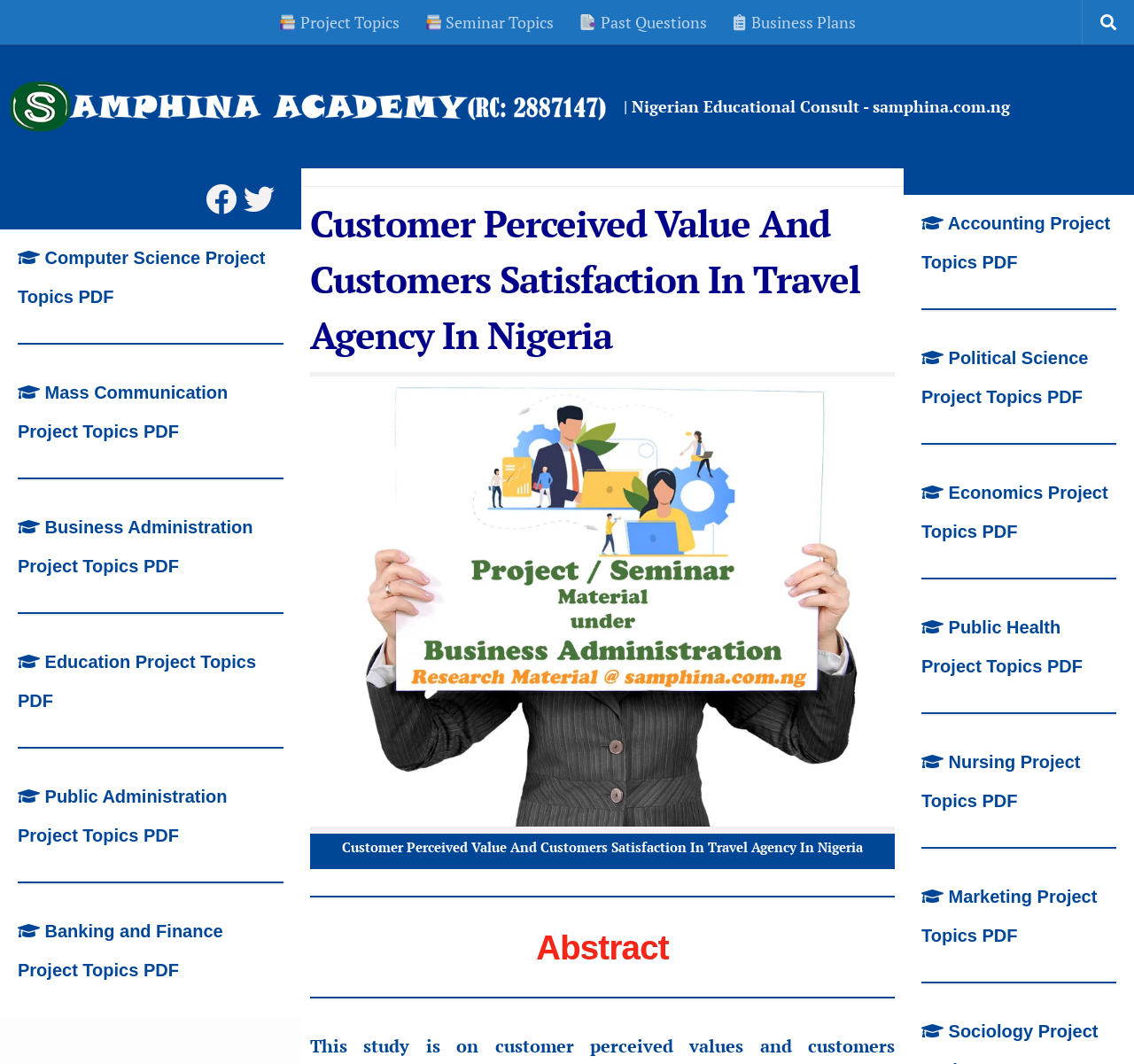How many project topics are listed?
Look at the image and provide a short answer using one word or a phrase.

14